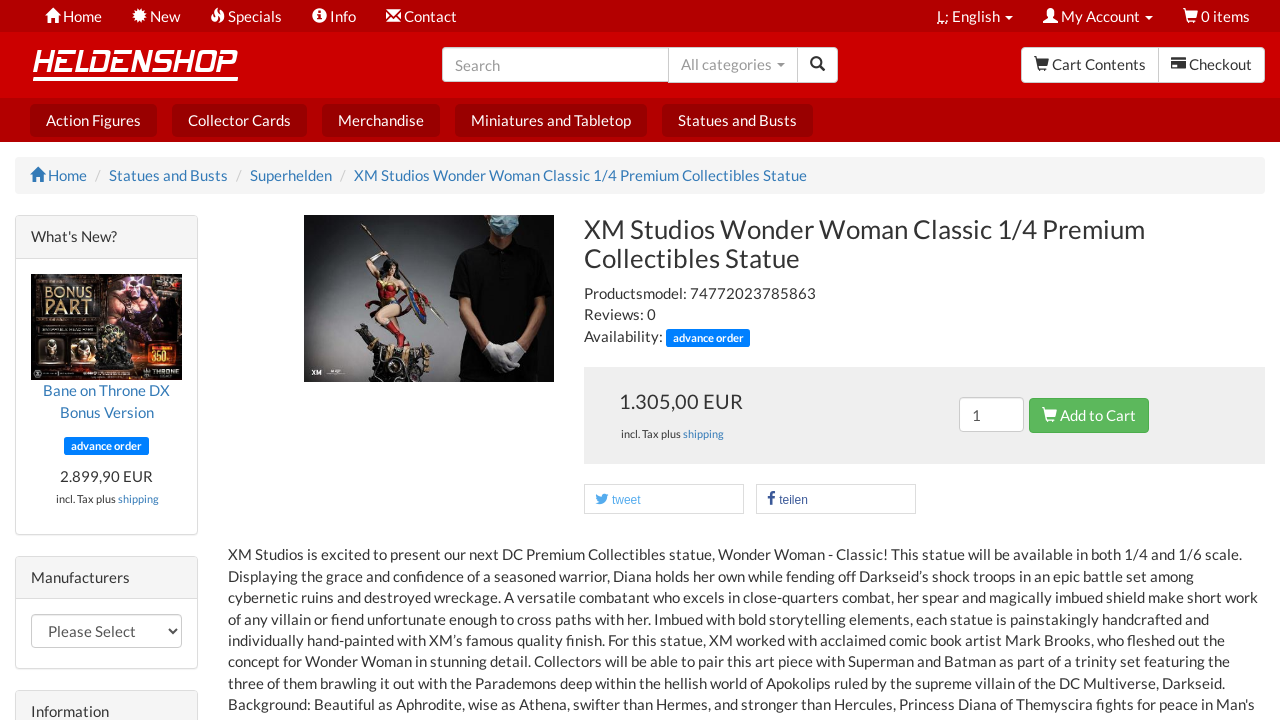What is the function of the button with the text ' Add to Cart'?
Give a one-word or short-phrase answer derived from the screenshot.

Add to Cart